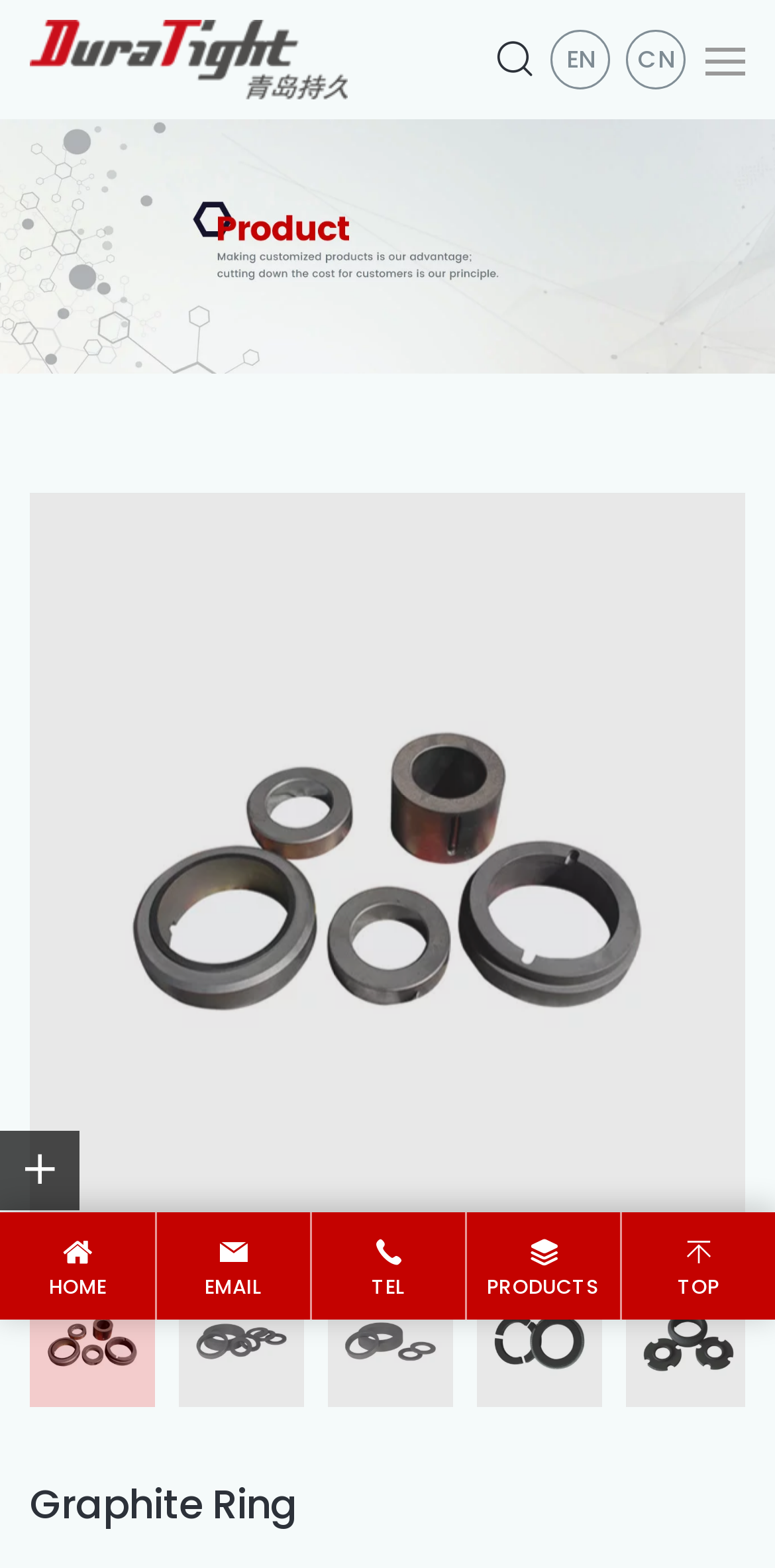Please determine the bounding box coordinates of the element's region to click for the following instruction: "Go to homepage".

[0.0, 0.773, 0.2, 0.842]